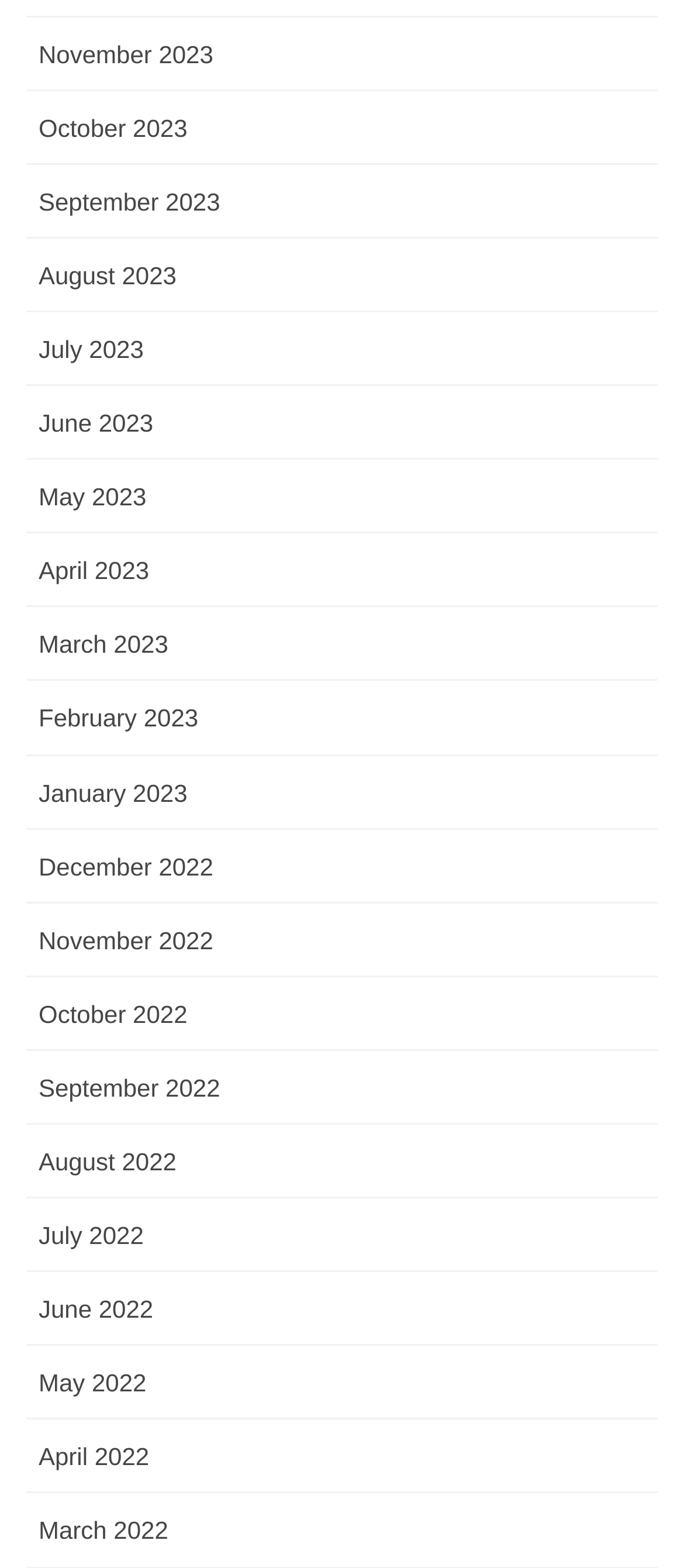Is there a link for the current month?
Answer briefly with a single word or phrase based on the image.

Yes